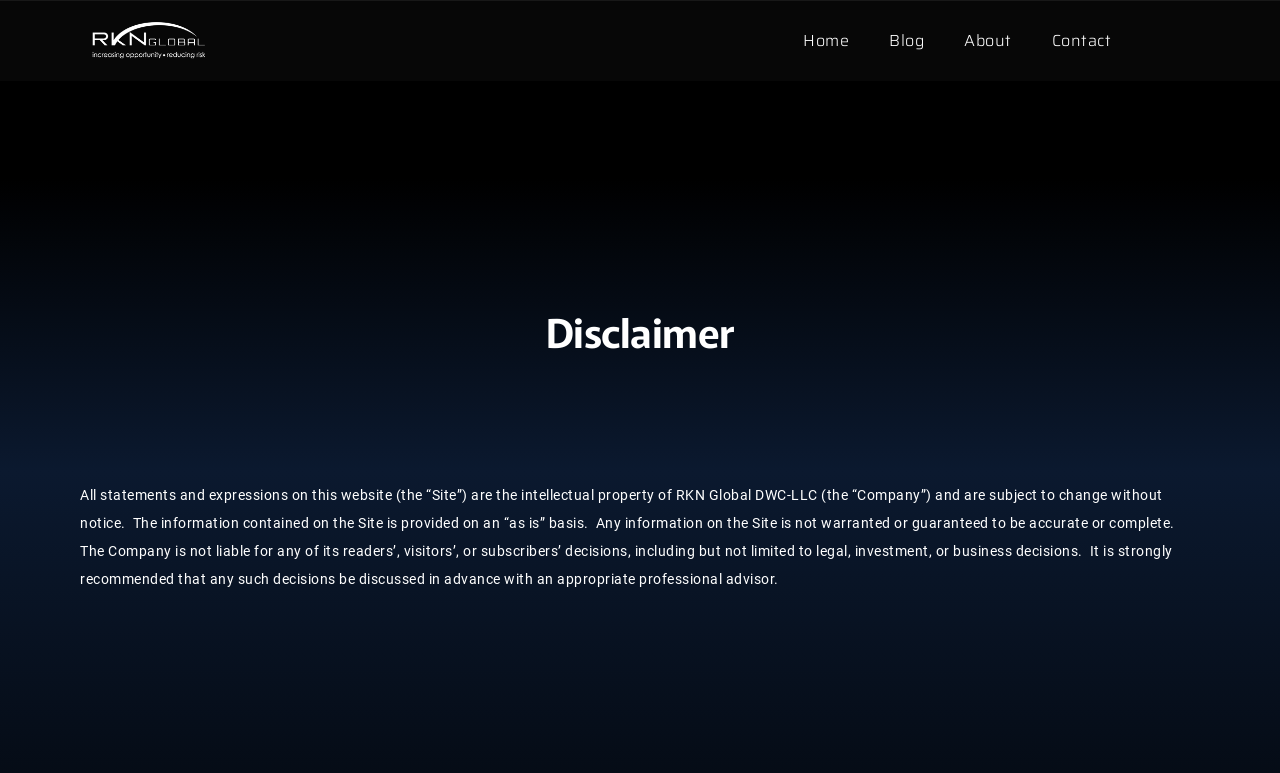Refer to the image and provide an in-depth answer to the question:
Who is responsible for the content on this website?

The disclaimer statement explicitly states that all statements and expressions on this website are the intellectual property of RKN Global DWC-LLC, indicating that they are responsible for the content on the website.